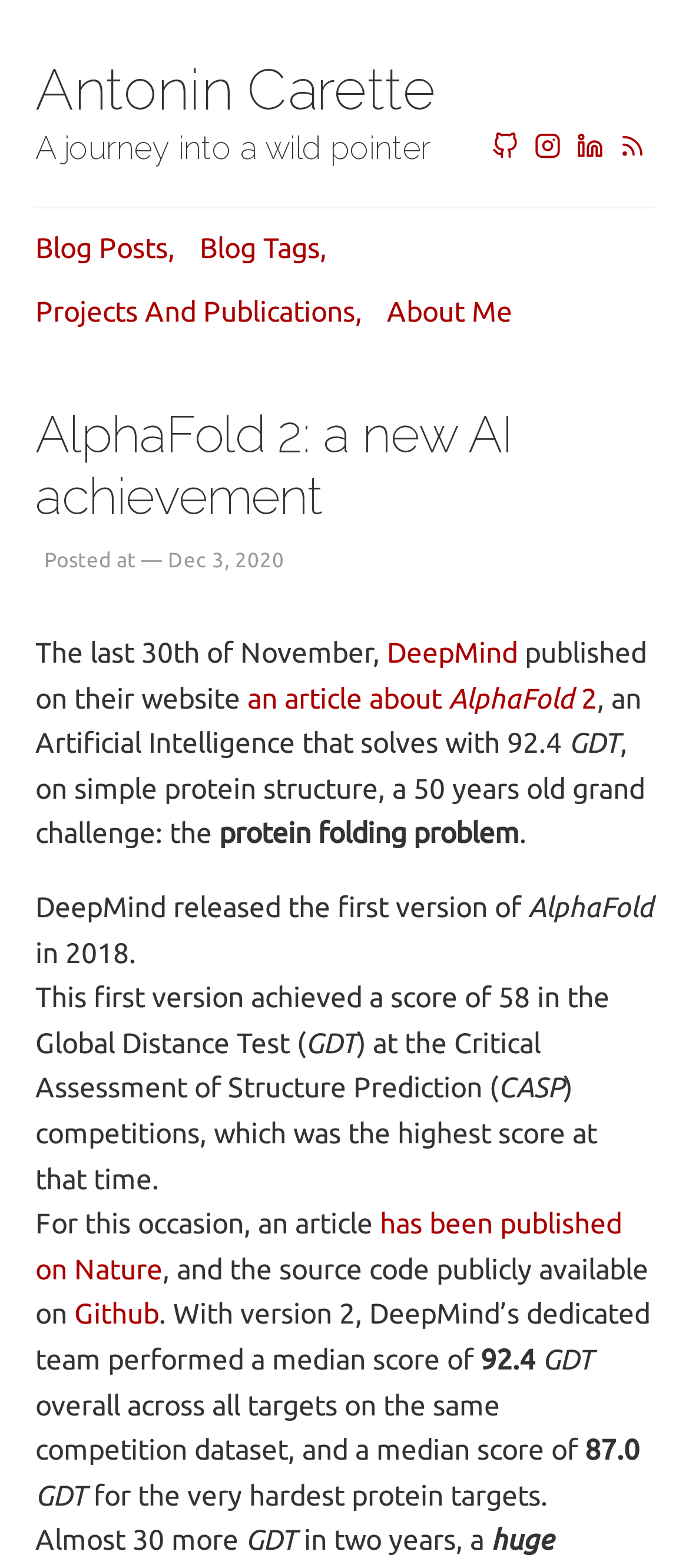What is the name of the competition where AlphaFold 2 achieved a high score?
Respond to the question with a single word or phrase according to the image.

CASP